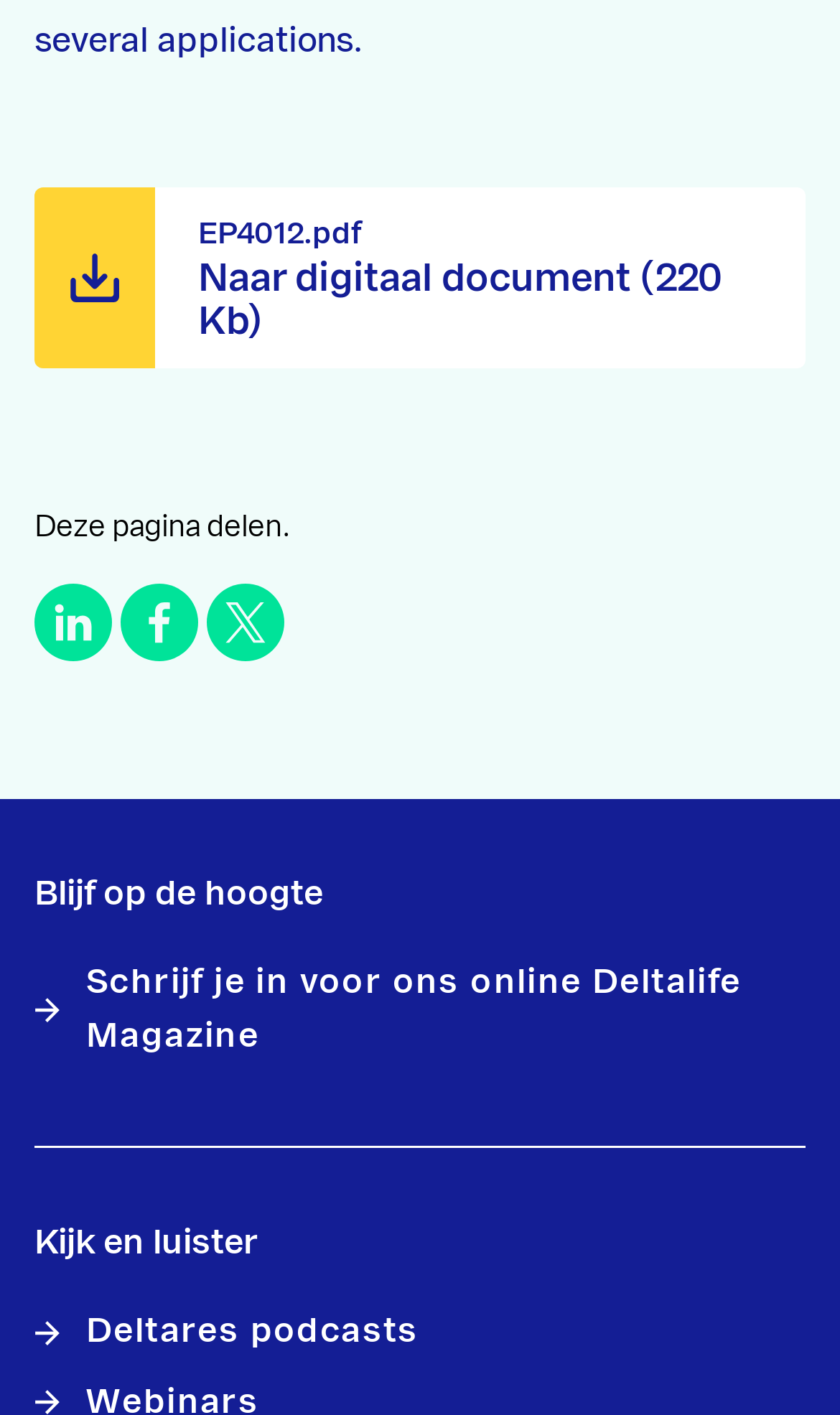What is the purpose of the image at the top-right corner?
Could you answer the question in a detailed manner, providing as much information as possible?

The image at the top-right corner is an icon for language selection, as it is located next to the 'Taal / Language' StaticText element and the 'English' link. This suggests that the image is used to toggle between different languages.